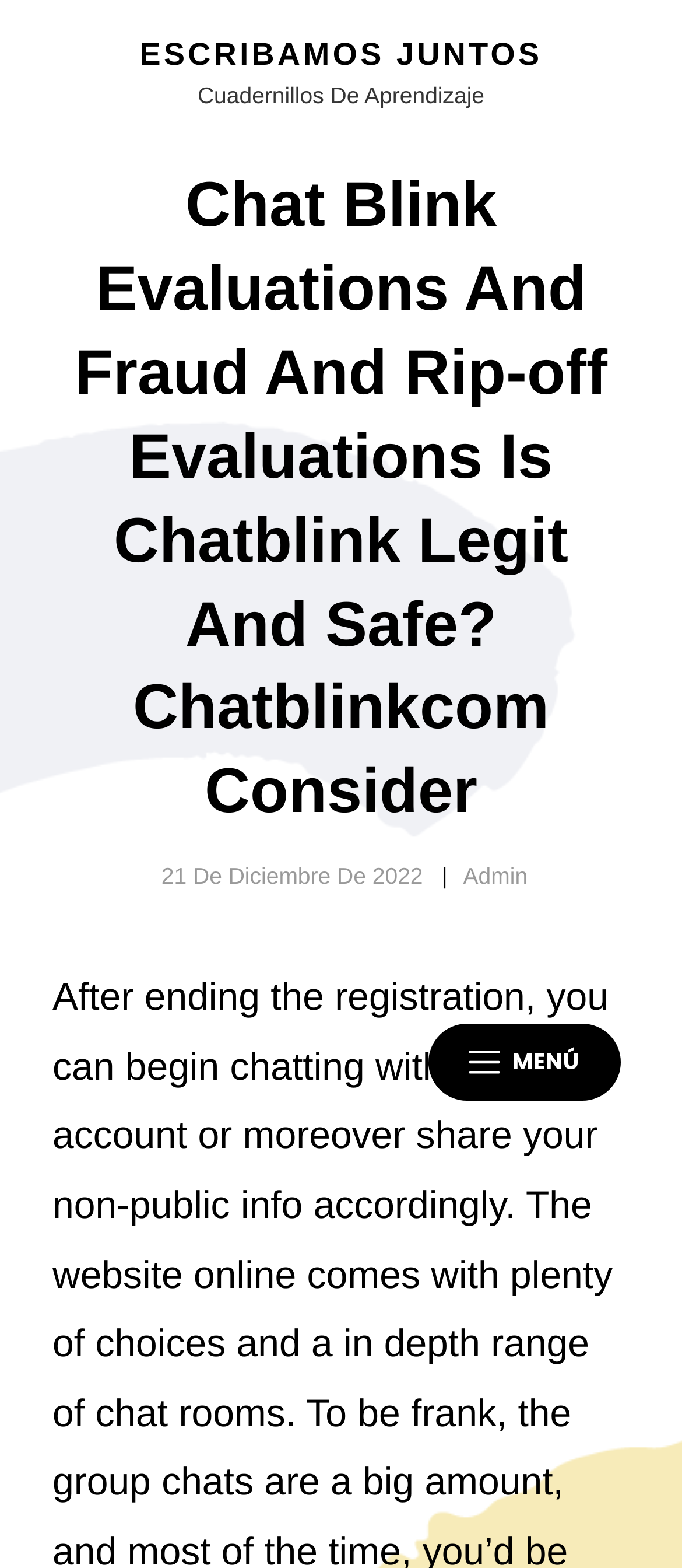Examine the image carefully and respond to the question with a detailed answer: 
What is the category of the article?

The category of the article can be found below the blog name, where it says 'Cuadernillos De Aprendizaje' in a static text format.